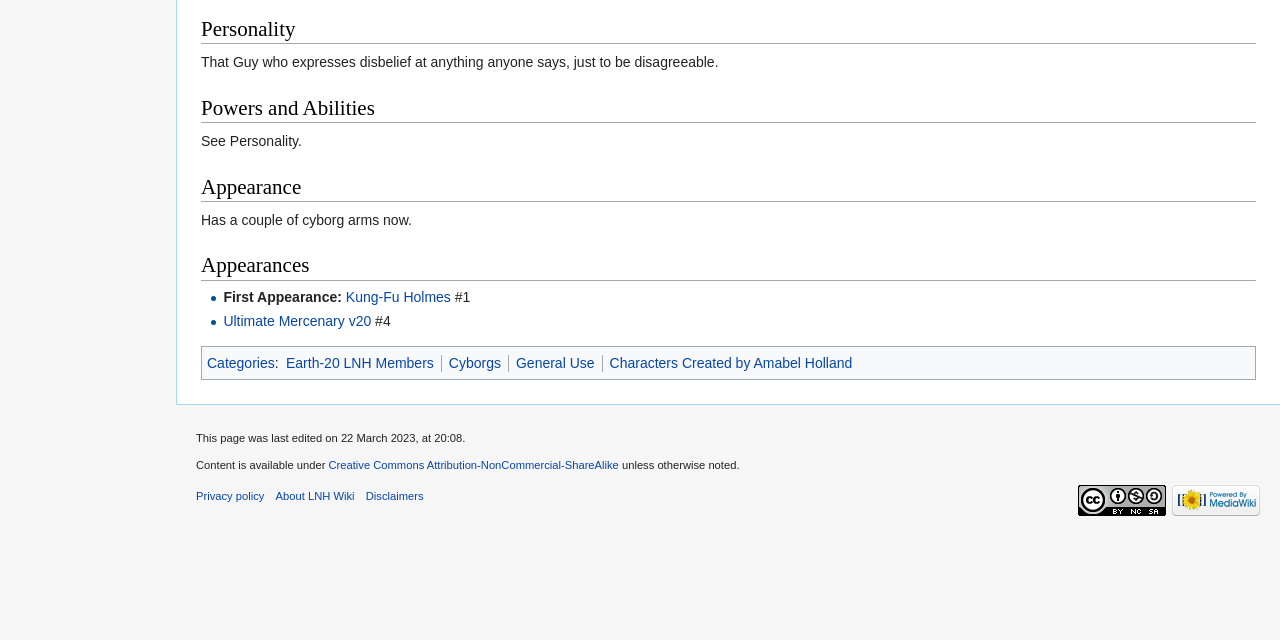Using the provided description: "Creative Commons Attribution-NonCommercial-ShareAlike", find the bounding box coordinates of the corresponding UI element. The output should be four float numbers between 0 and 1, in the format [left, top, right, bottom].

[0.257, 0.717, 0.483, 0.736]